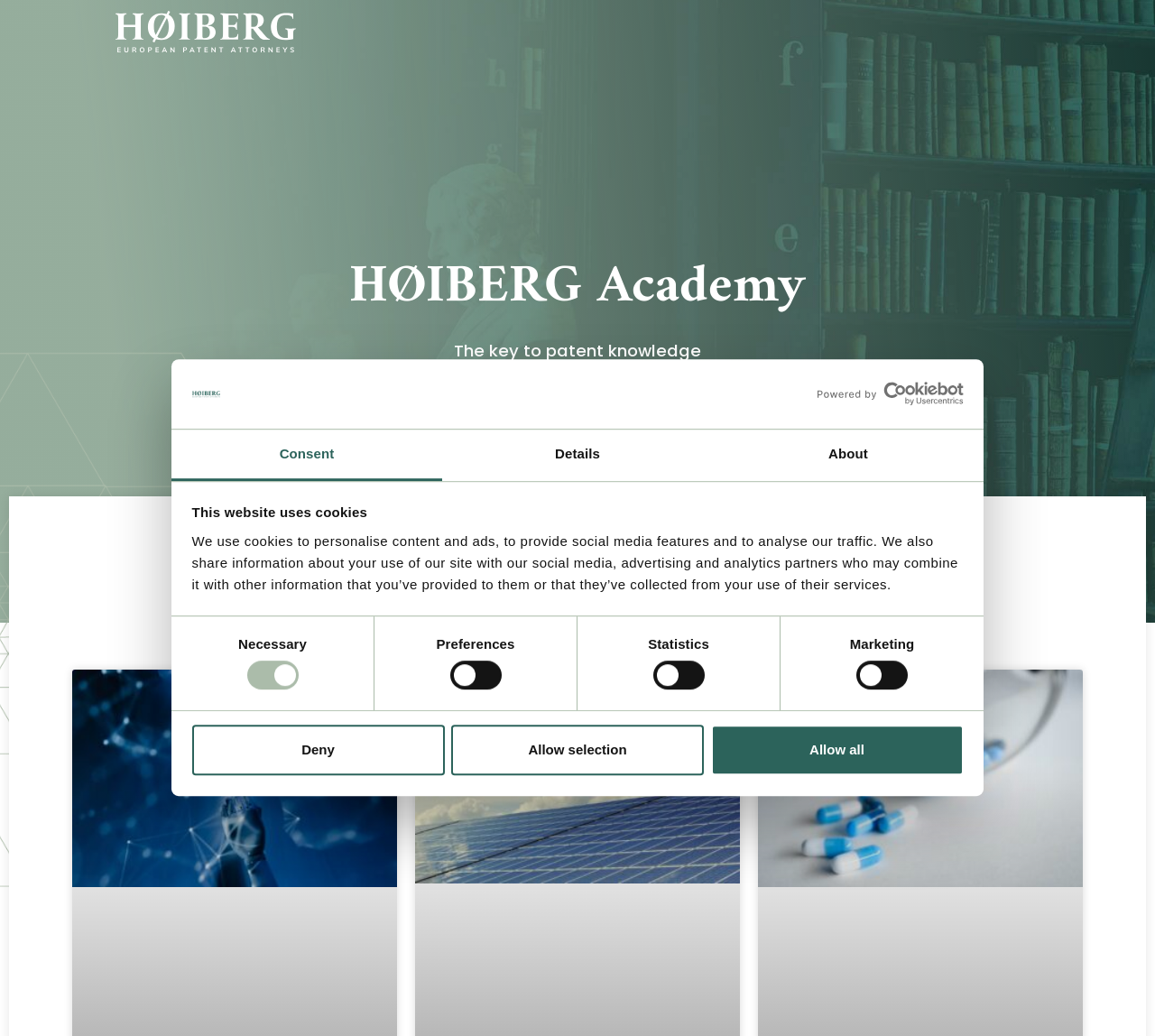Please indicate the bounding box coordinates for the clickable area to complete the following task: "Click the Allow selection button". The coordinates should be specified as four float numbers between 0 and 1, i.e., [left, top, right, bottom].

[0.391, 0.699, 0.609, 0.749]